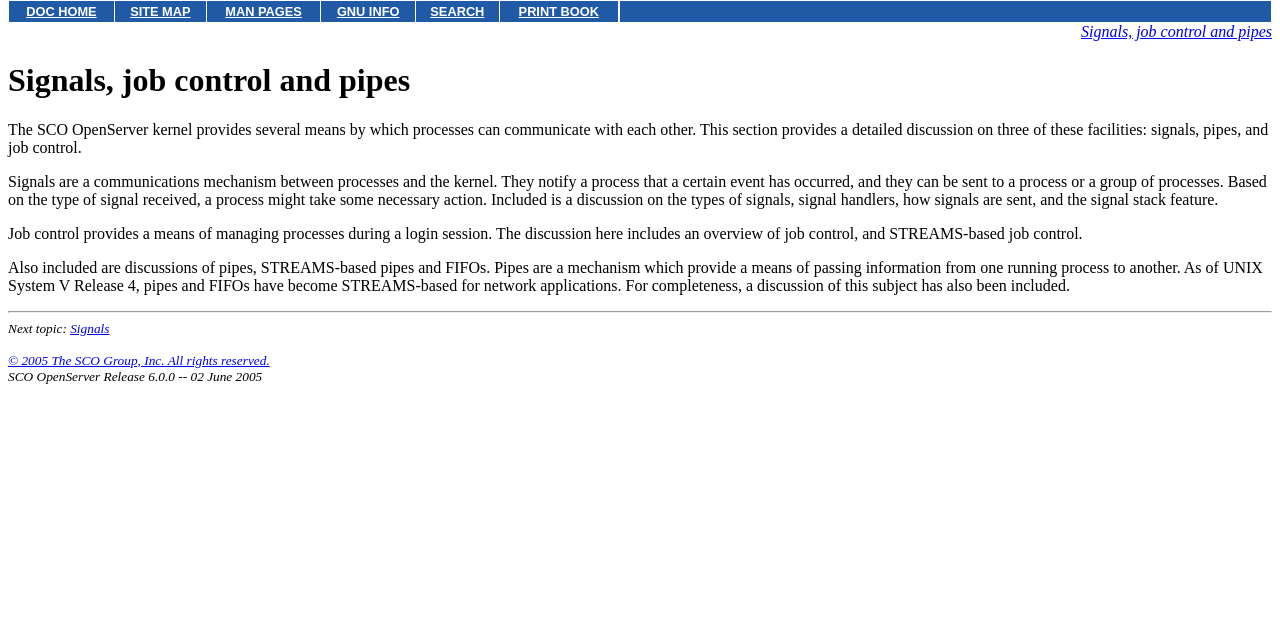Extract the bounding box coordinates for the UI element described as: "SITE MAP".

[0.102, 0.006, 0.149, 0.03]